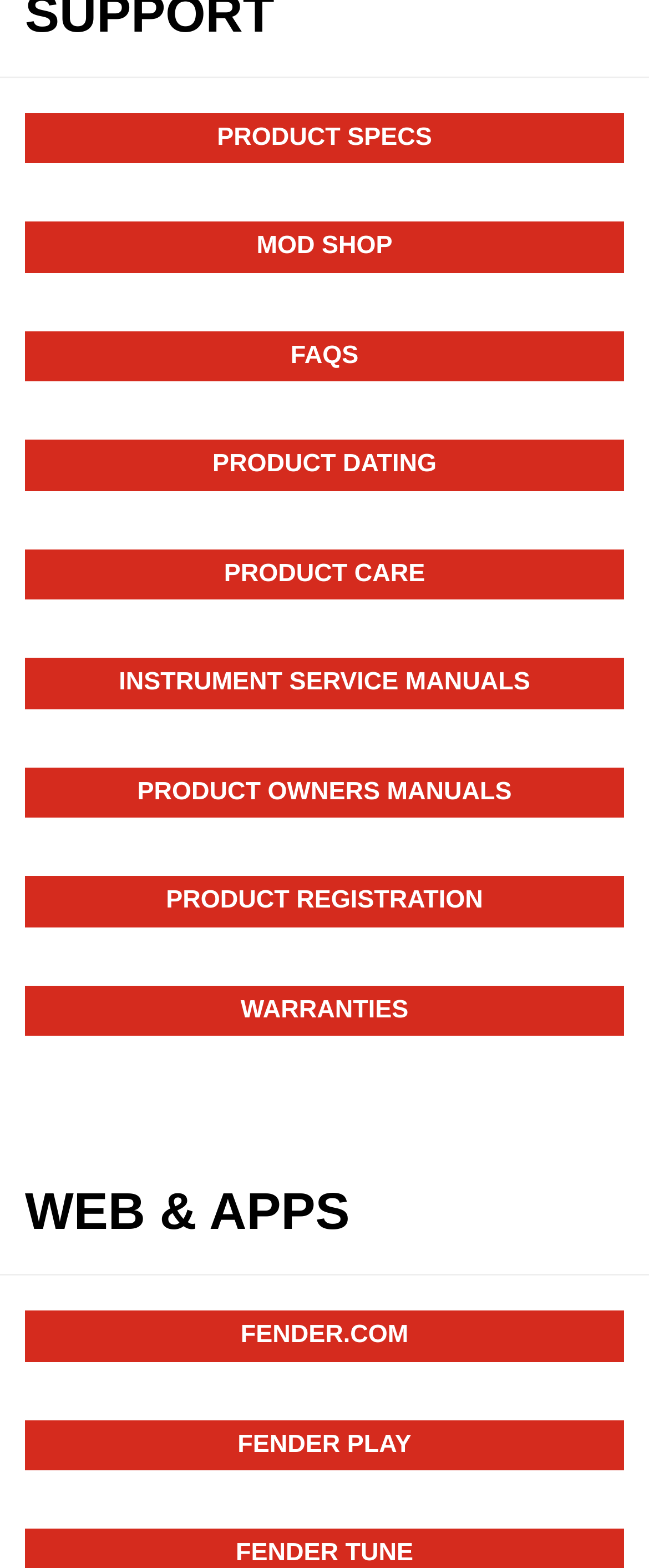Please locate the clickable area by providing the bounding box coordinates to follow this instruction: "Explore funny movie quotes".

None